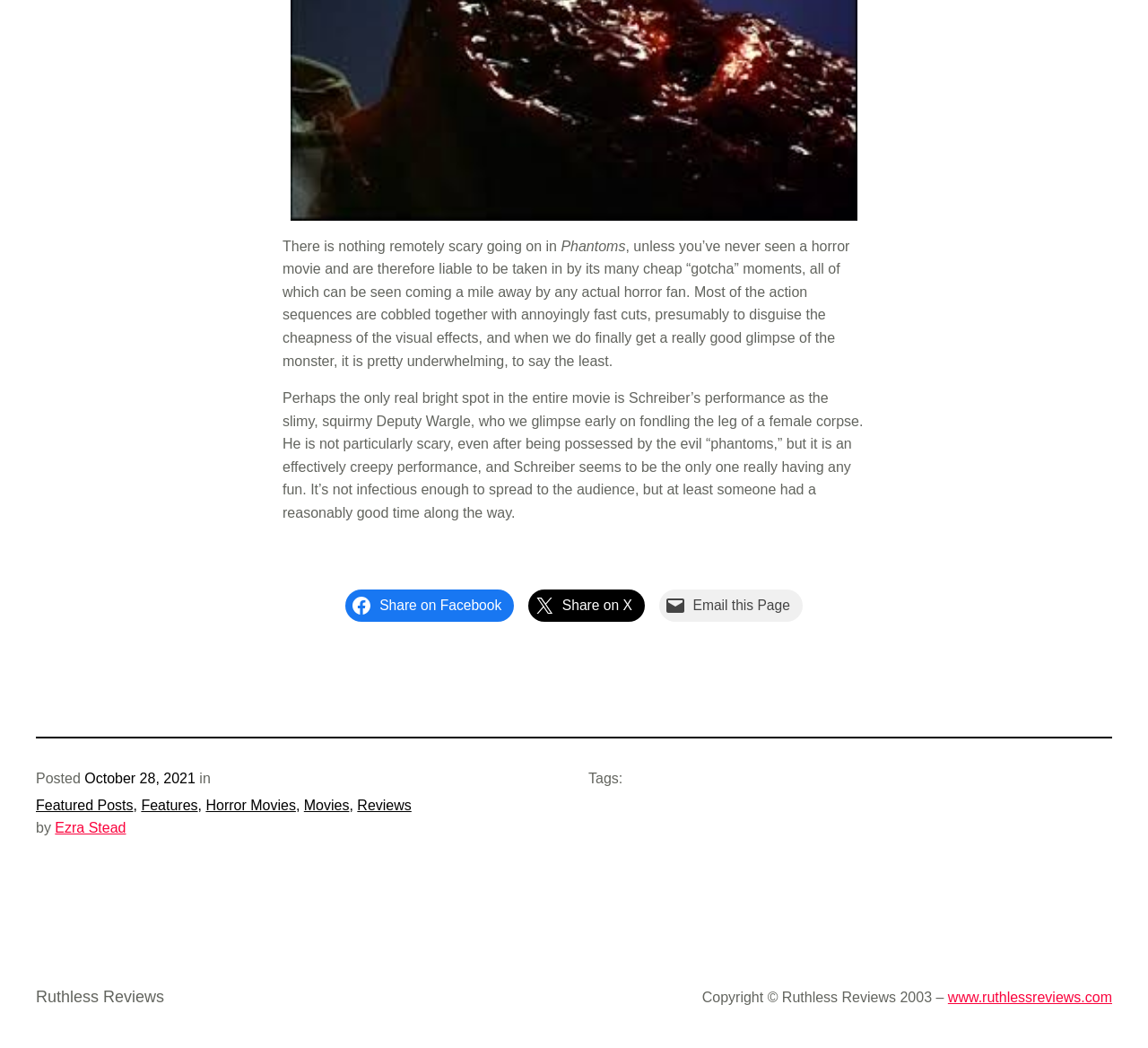Answer succinctly with a single word or phrase:
Who played the role of Deputy Wargle?

Schreiber